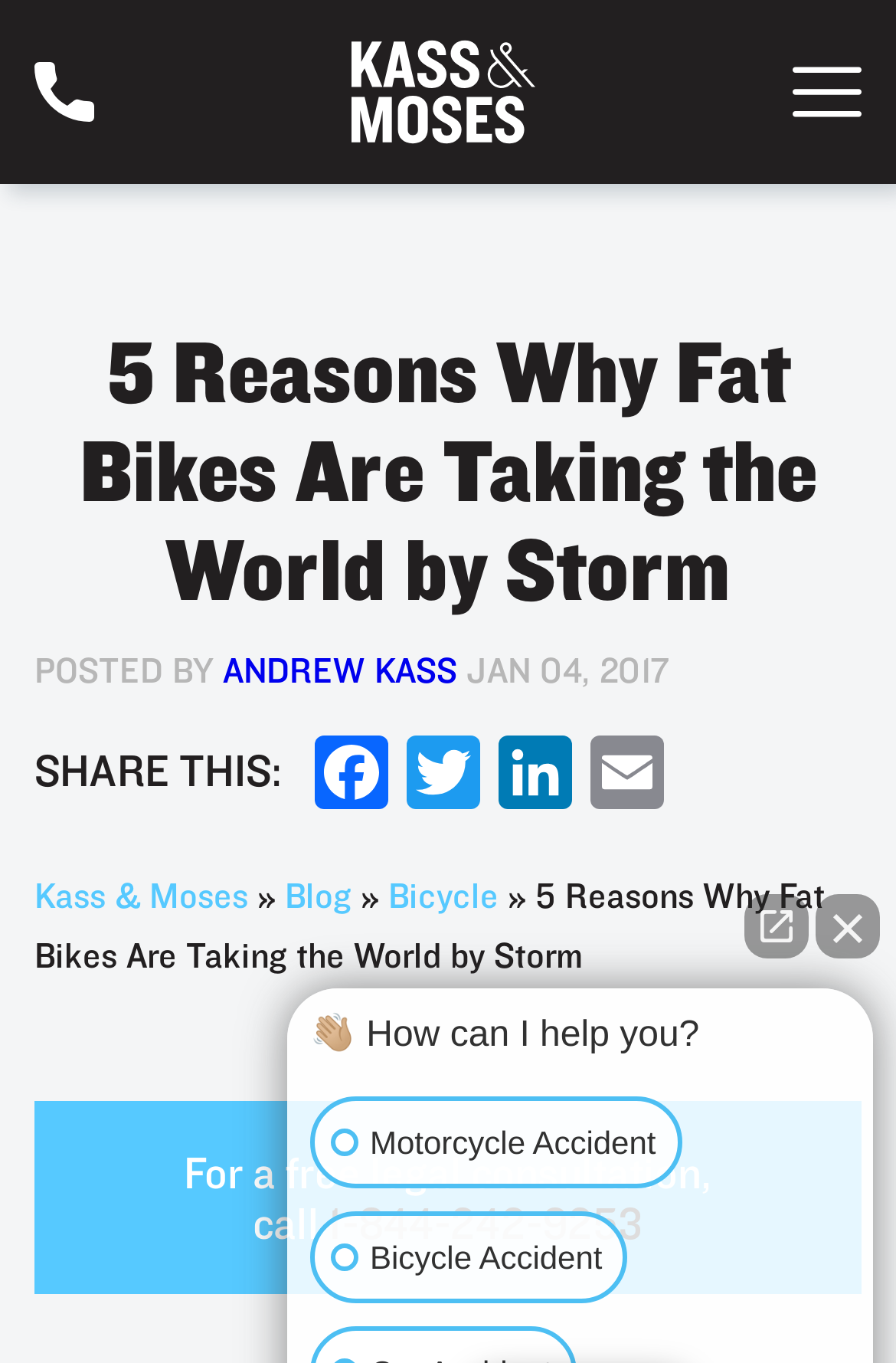Identify the bounding box coordinates for the region of the element that should be clicked to carry out the instruction: "Read the blog post". The bounding box coordinates should be four float numbers between 0 and 1, i.e., [left, top, right, bottom].

[0.038, 0.64, 0.921, 0.716]